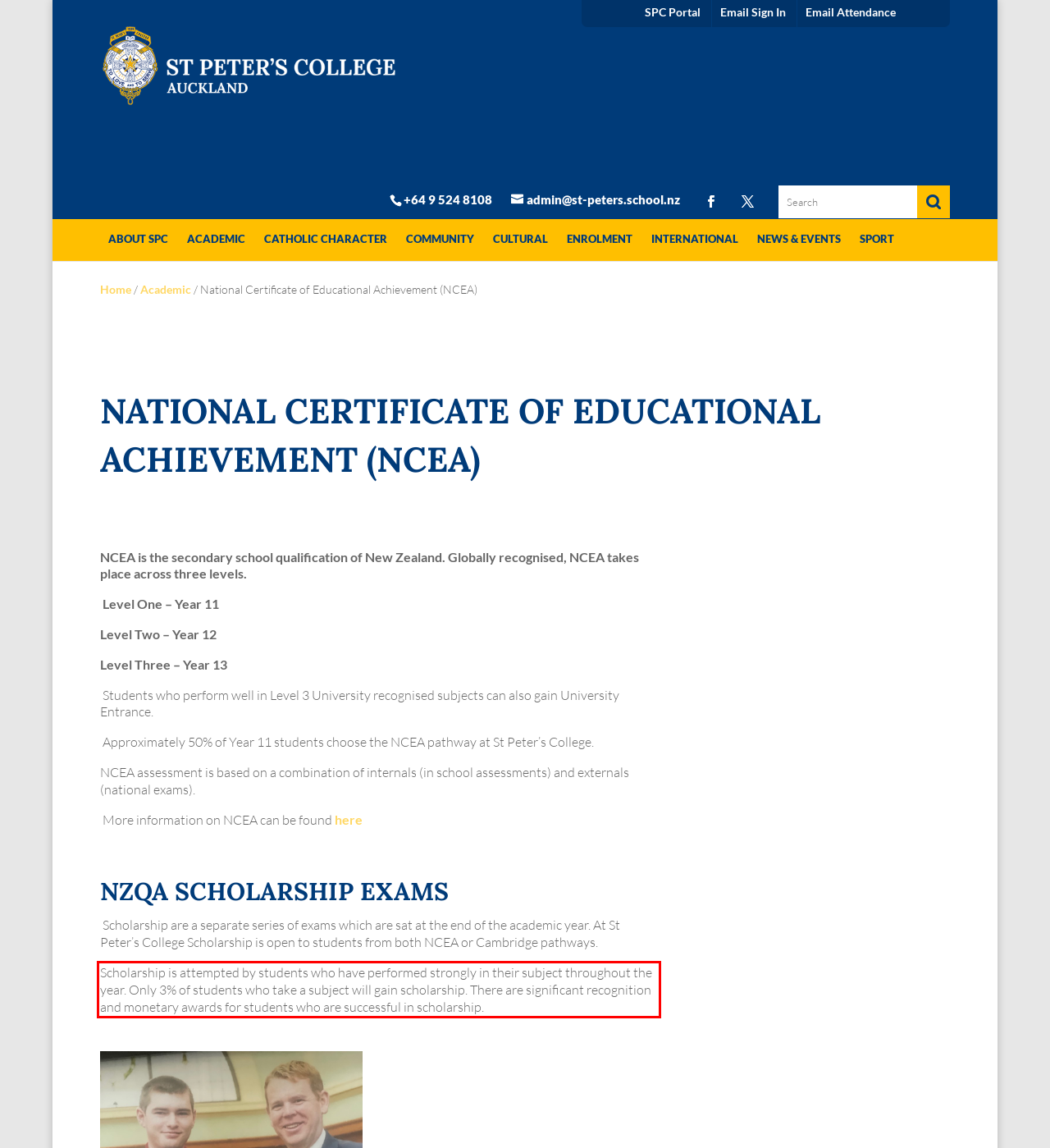In the screenshot of the webpage, find the red bounding box and perform OCR to obtain the text content restricted within this red bounding box.

Scholarship is attempted by students who have performed strongly in their subject throughout the year. Only 3% of students who take a subject will gain scholarship. There are significant recognition and monetary awards for students who are successful in scholarship.